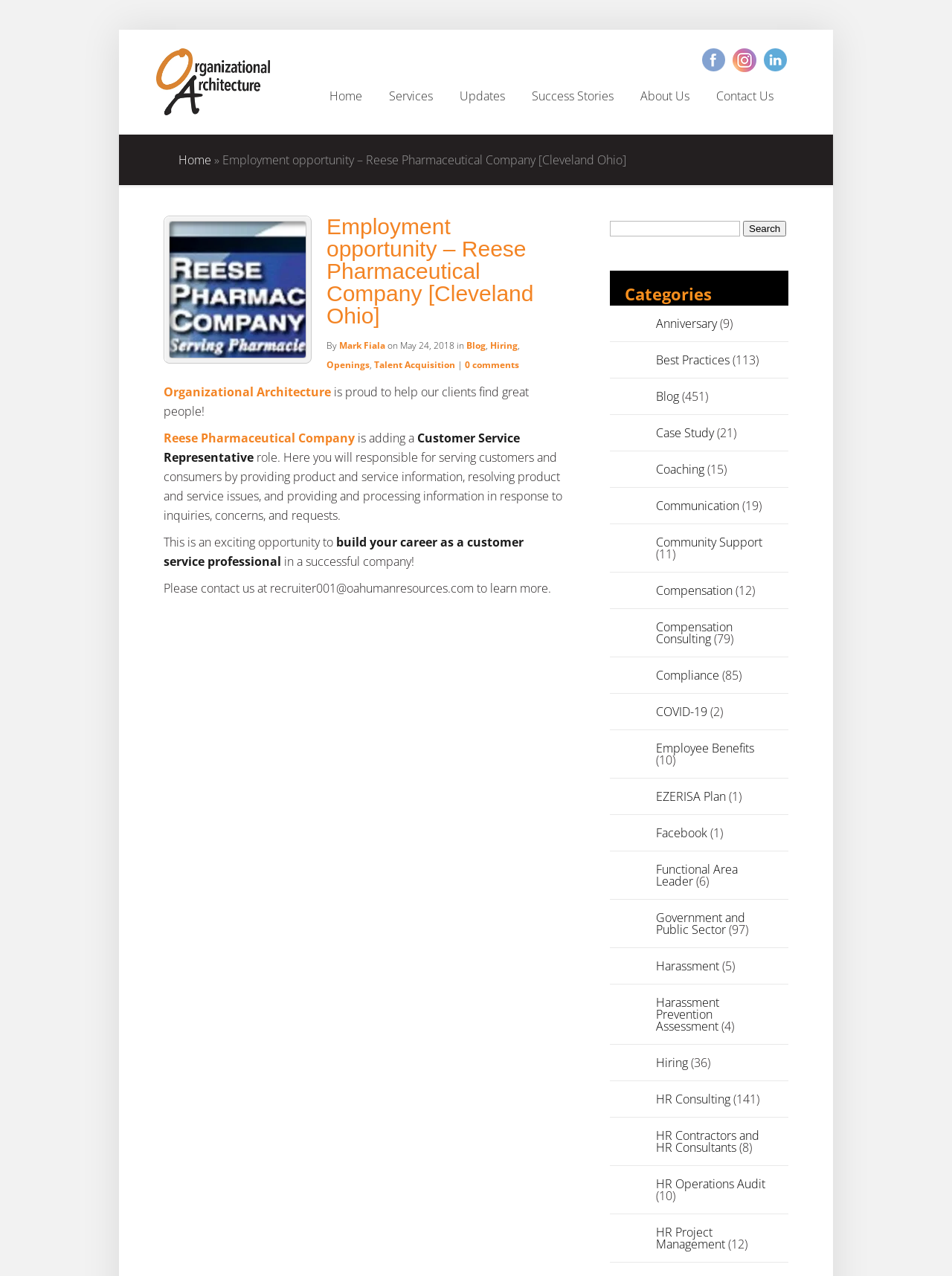Kindly determine the bounding box coordinates for the clickable area to achieve the given instruction: "Search for something".

[0.641, 0.173, 0.777, 0.185]